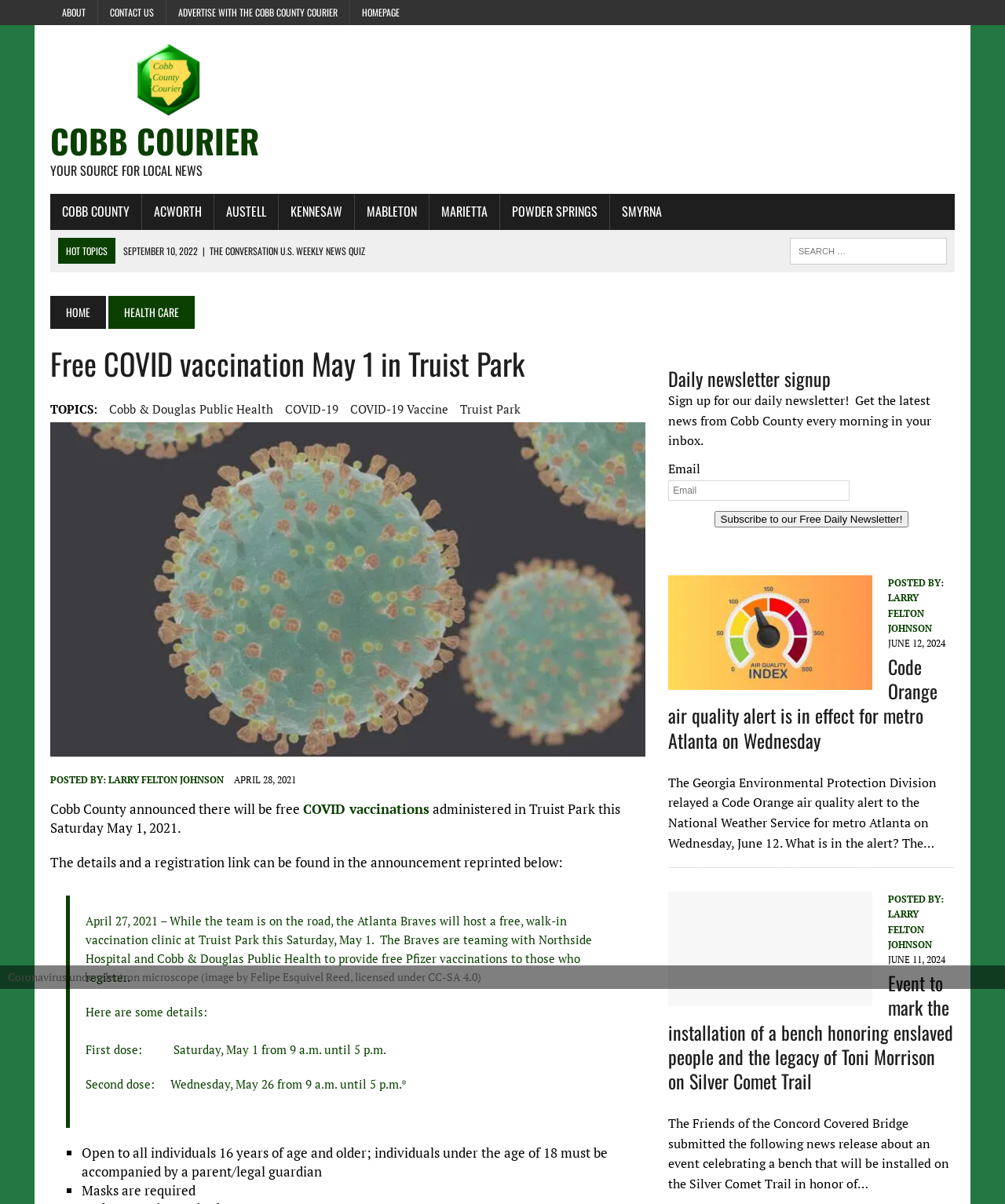Point out the bounding box coordinates of the section to click in order to follow this instruction: "Search for something".

[0.786, 0.198, 0.942, 0.22]